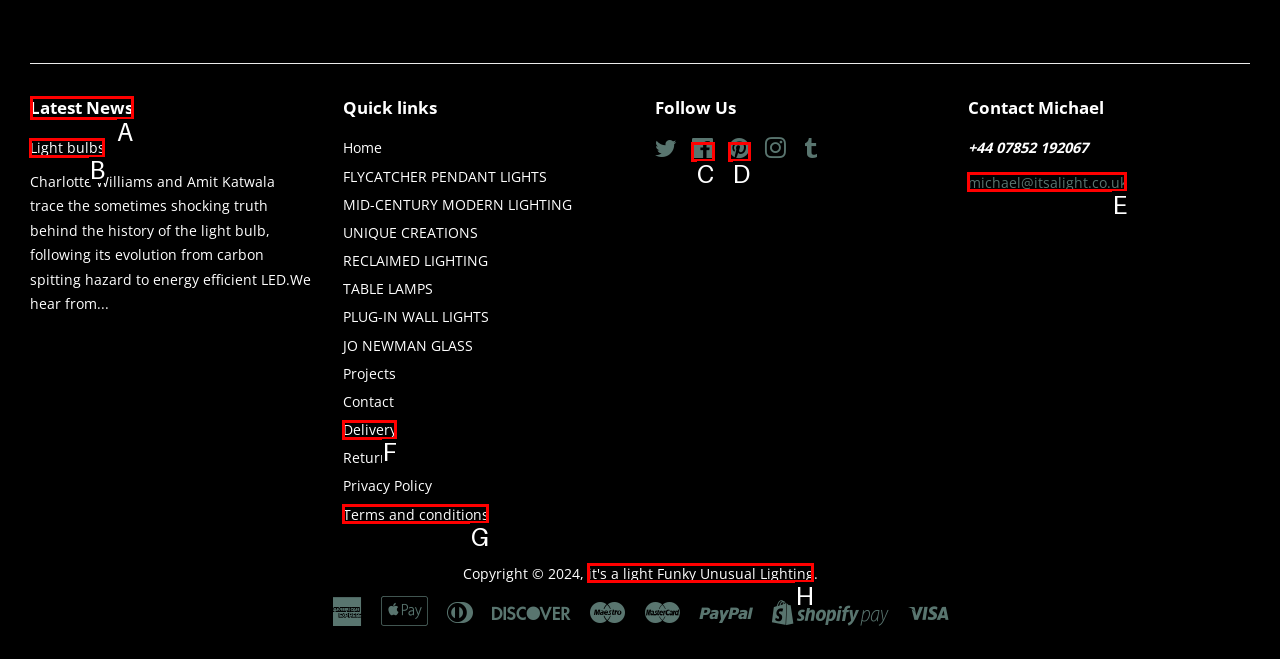Which lettered option should be clicked to perform the following task: View 'Light bulbs' page
Respond with the letter of the appropriate option.

B